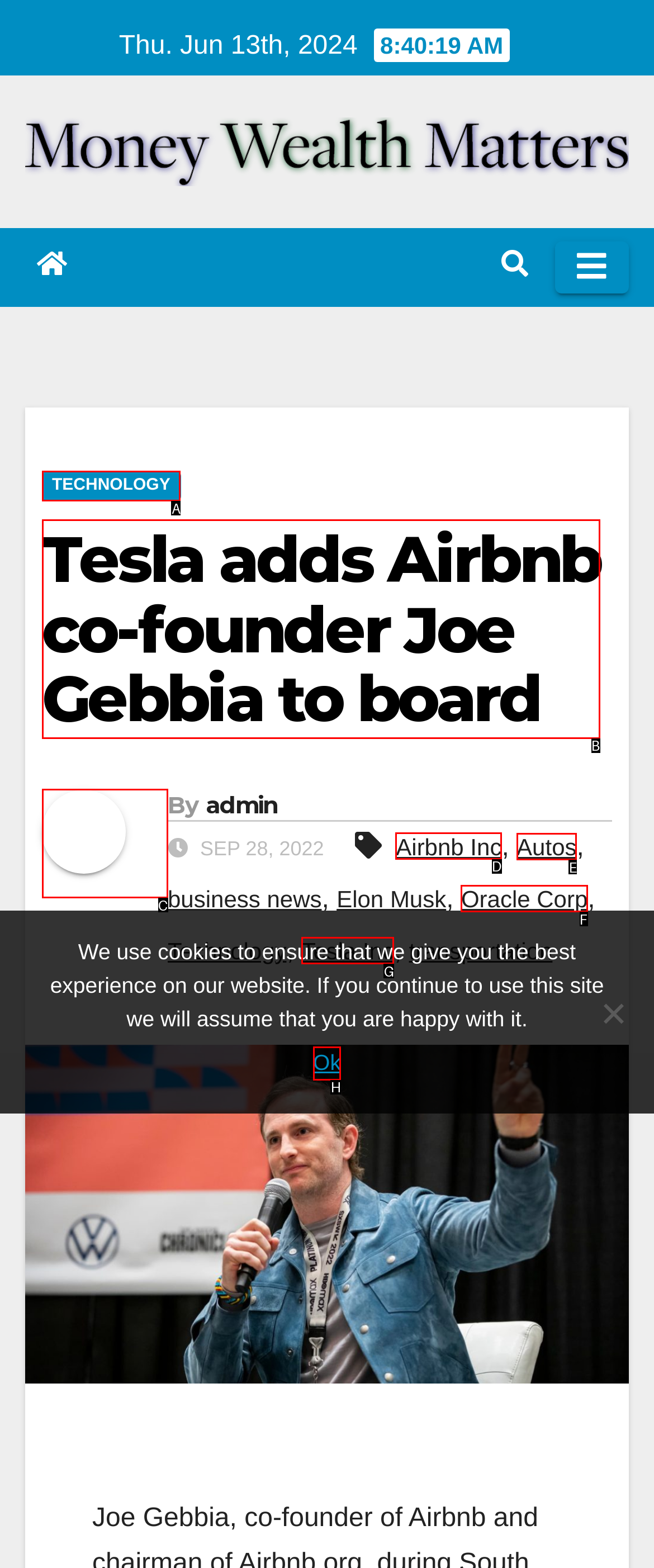For the given instruction: view first swim terms & conditions, determine which boxed UI element should be clicked. Answer with the letter of the corresponding option directly.

None